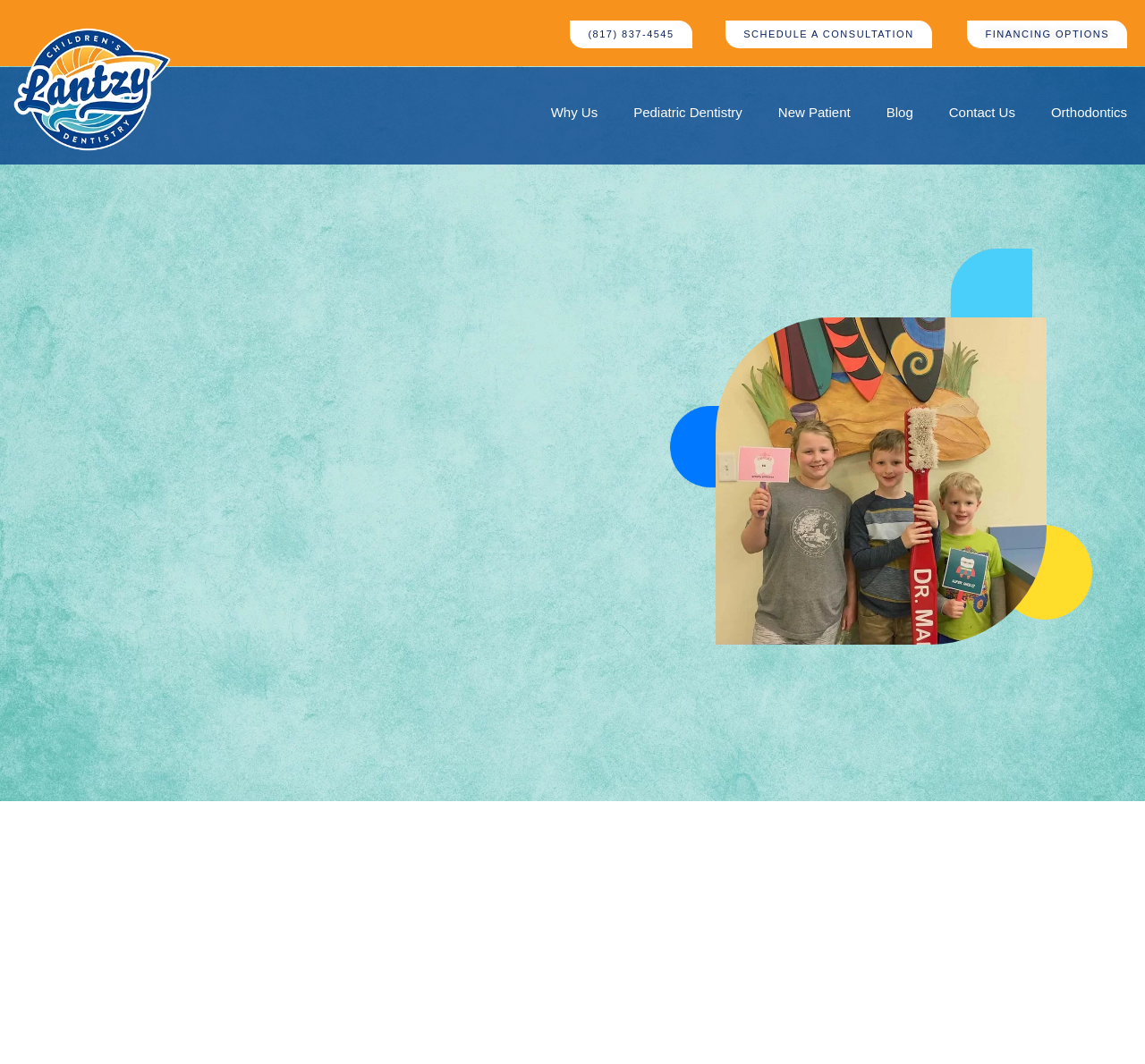What is the name of the dentist?
Kindly give a detailed and elaborate answer to the question.

Although the name 'Dr. Mark Lantzy' is not explicitly mentioned on the webpage, I inferred it from the meta description which mentions 'Dr. Mark Lantzy provides dental fillings for children...'.